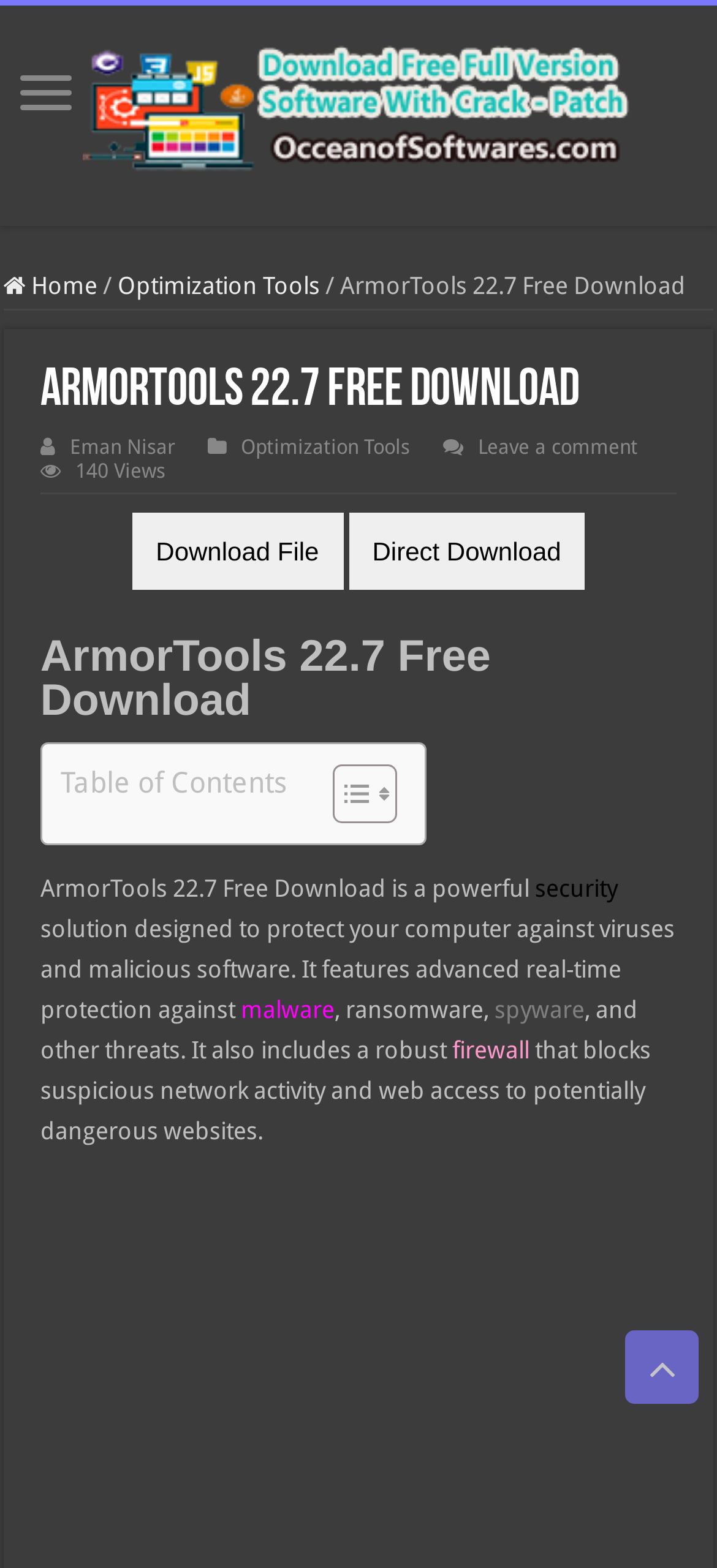Describe all the visual and textual components of the webpage comprehensively.

The webpage is about downloading ArmorTools 22.7, a software that provides security solutions against viruses, malware, and other threats. At the top, there is a heading that reads "Latest Software with Crack Hub – Download Keygen Crack Patch" with a link and an image. Below this, there are navigation links to "Home" and "Optimization Tools" separated by a slash.

The main content of the page is about ArmorTools 22.7, with a heading and a brief description of the software's features, including real-time protection, firewall, and blocking suspicious network activity. There are also links to related terms like "malware", "spyware", and "firewall" within the description.

On the right side of the page, there is a section with a heading "ArmorTools 22.7 Free Download" and a link to download the file directly. Below this, there is a table of contents with a toggle button. The page also displays the number of views, which is 140.

At the bottom of the page, there is a "Scroll To Top" button. Overall, the page is focused on providing information and download links for ArmorTools 22.7 software.